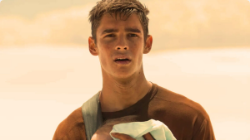What is the tone of the young man's face?
Answer the question with just one word or phrase using the image.

Determined and concerned